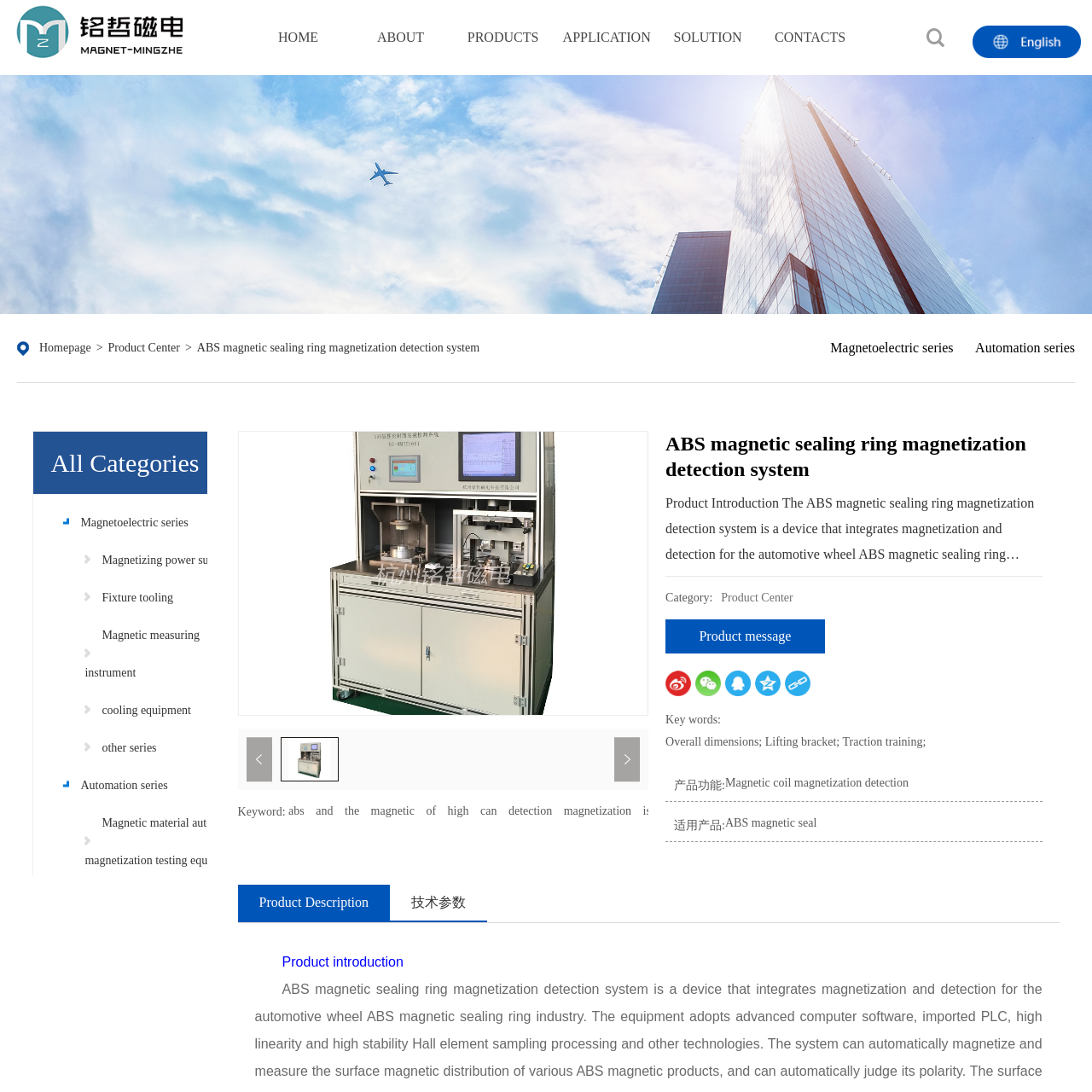Identify the bounding box coordinates of the specific part of the webpage to click to complete this instruction: "Click the HOME link".

[0.226, 0.0, 0.32, 0.069]